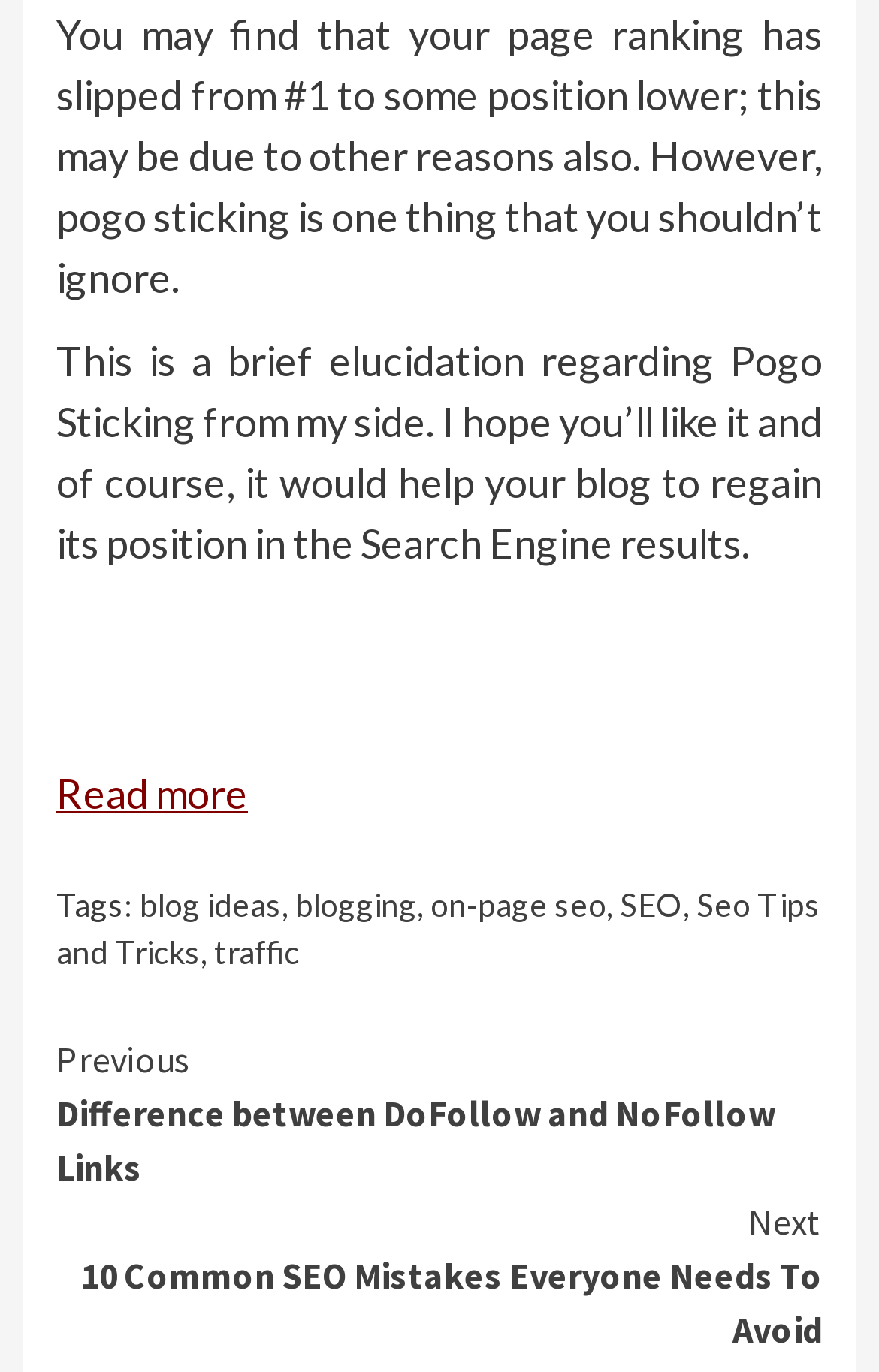Please determine the bounding box coordinates of the area that needs to be clicked to complete this task: 'Read previous article'. The coordinates must be four float numbers between 0 and 1, formatted as [left, top, right, bottom].

[0.064, 0.752, 0.936, 0.87]